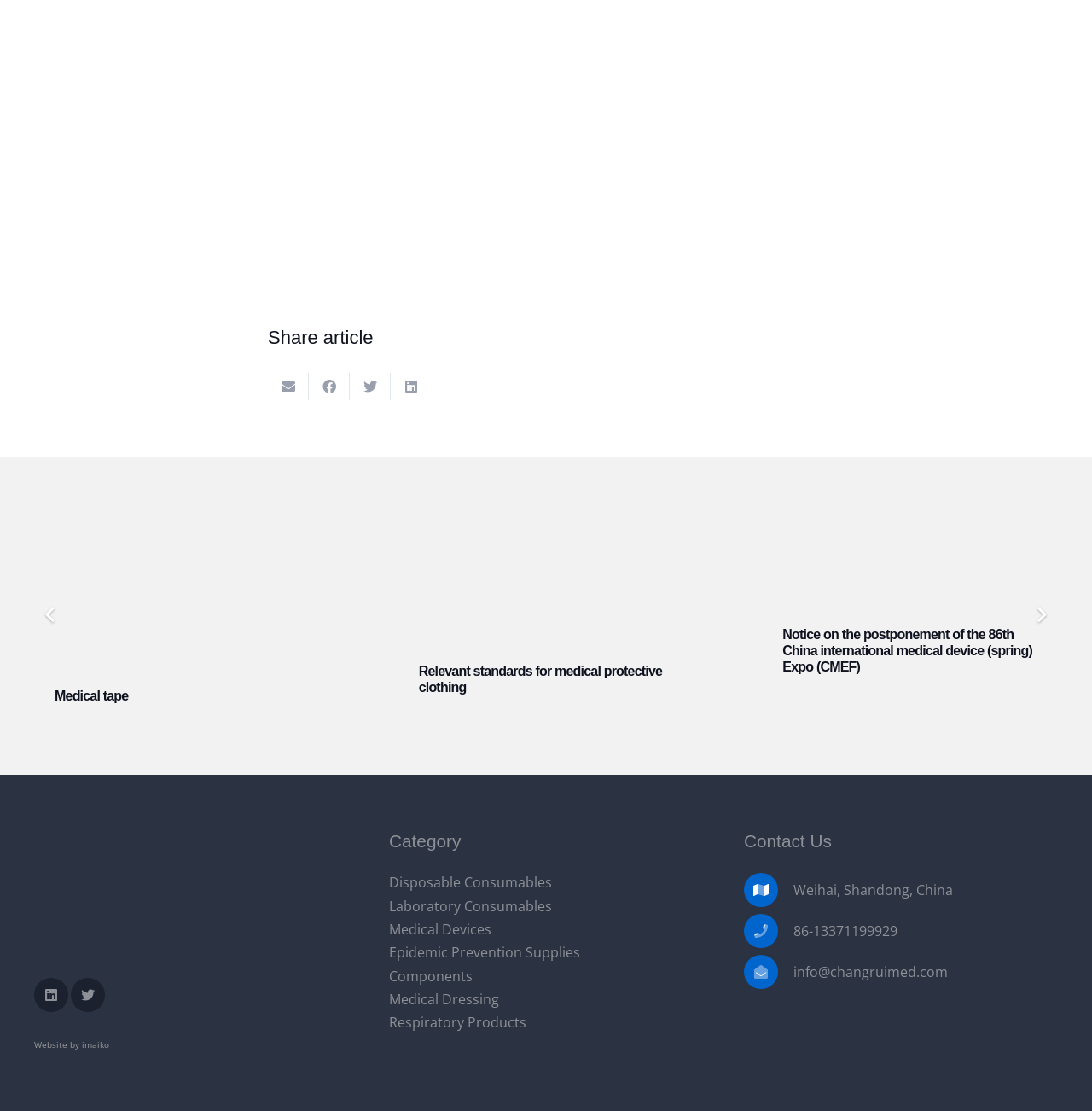What is the contact information of the company?
Use the information from the image to give a detailed answer to the question.

I searched for a 'Contact Us' section on the webpage and found that it contains the company's address, phone number, and email address. The address is 'Weihai, Shandong, China', the phone number is '86-13371199929', and the email address is 'info@changruimed.com'.